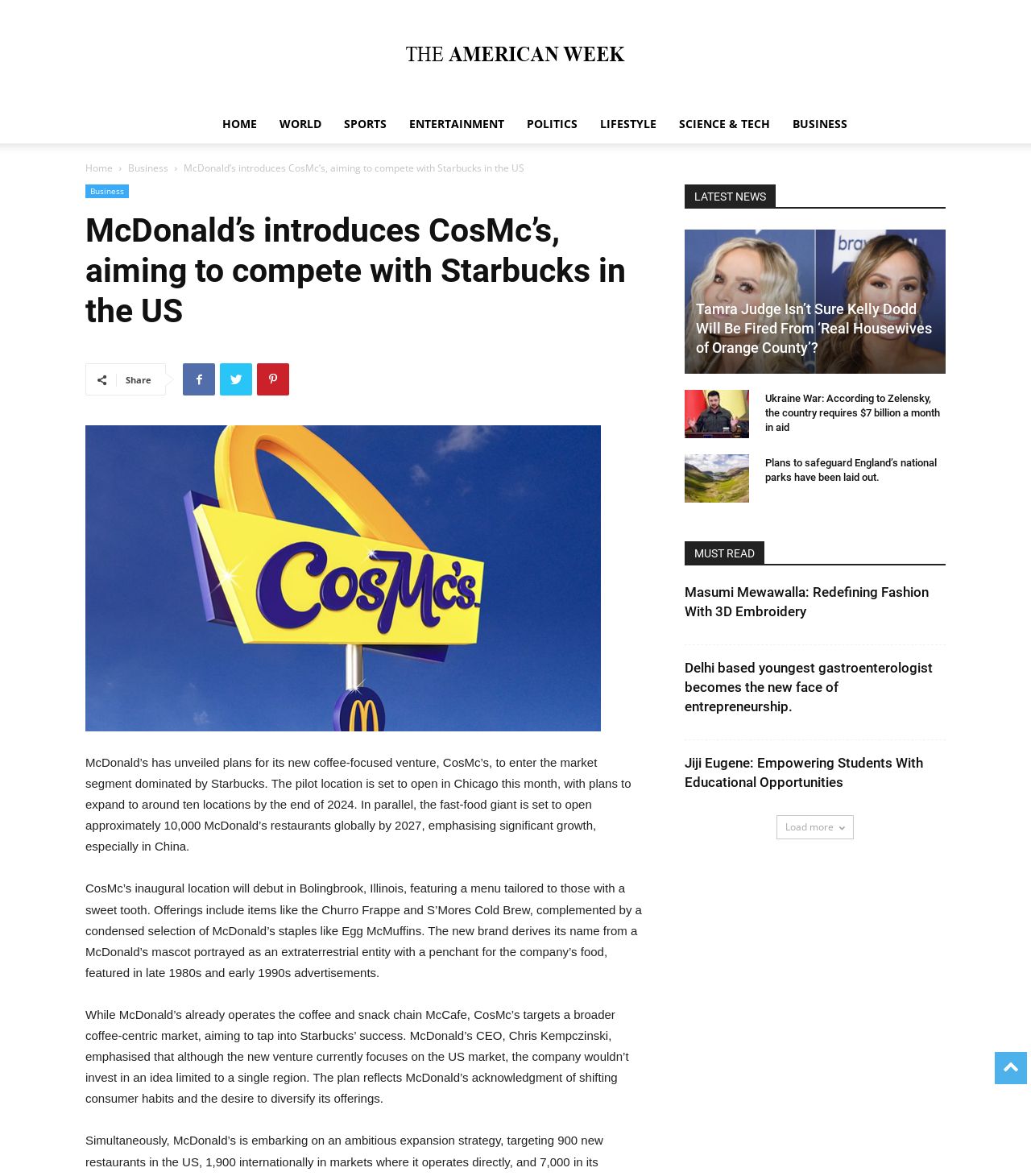Determine the bounding box coordinates for the HTML element mentioned in the following description: "Home". The coordinates should be a list of four floats ranging from 0 to 1, represented as [left, top, right, bottom].

[0.083, 0.137, 0.109, 0.149]